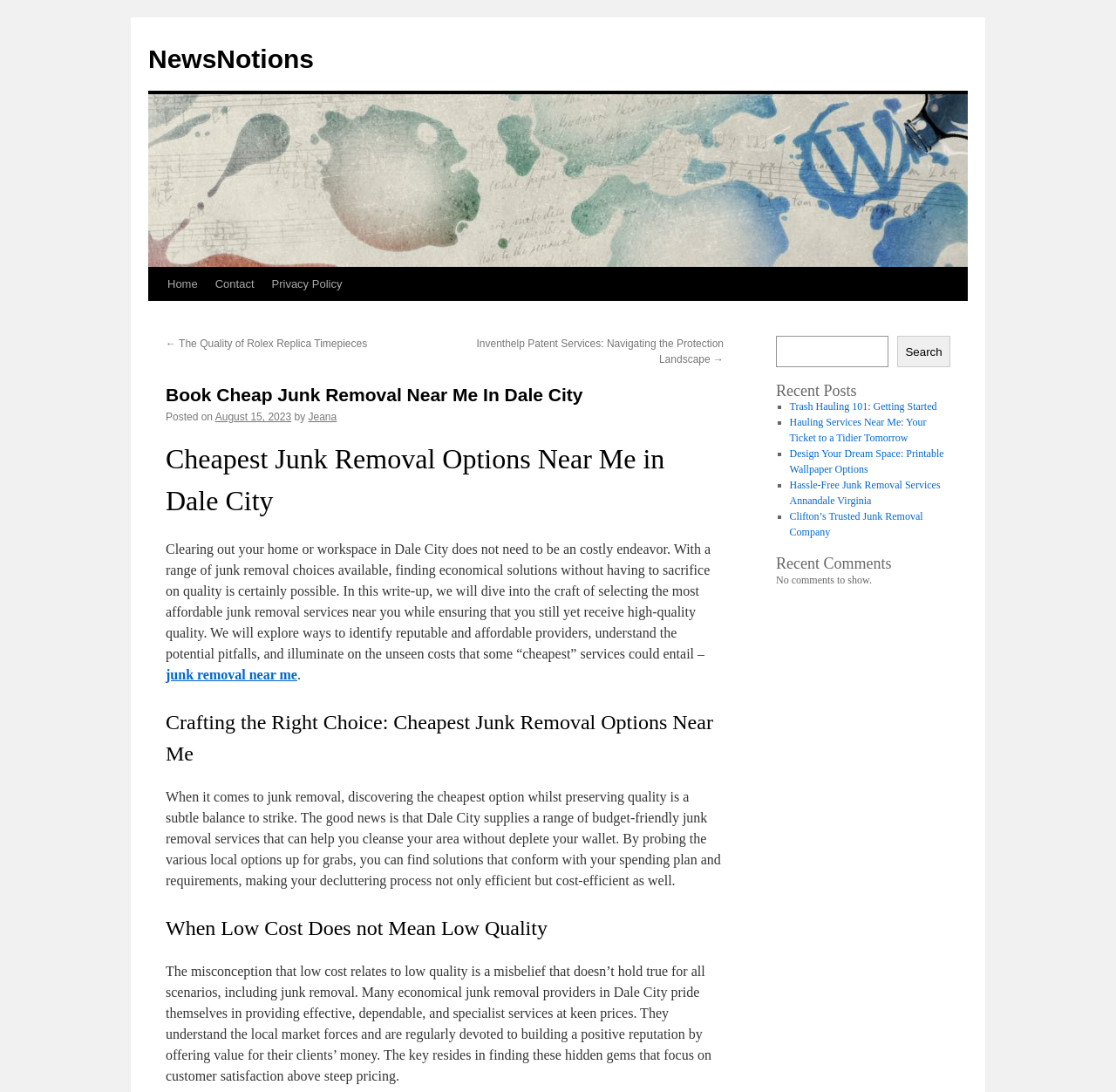Who is the author of the article?
Using the details from the image, give an elaborate explanation to answer the question.

The author of the article is mentioned as 'Jeana' in the 'Posted on' section, which provides information about the publication date and author of the article.